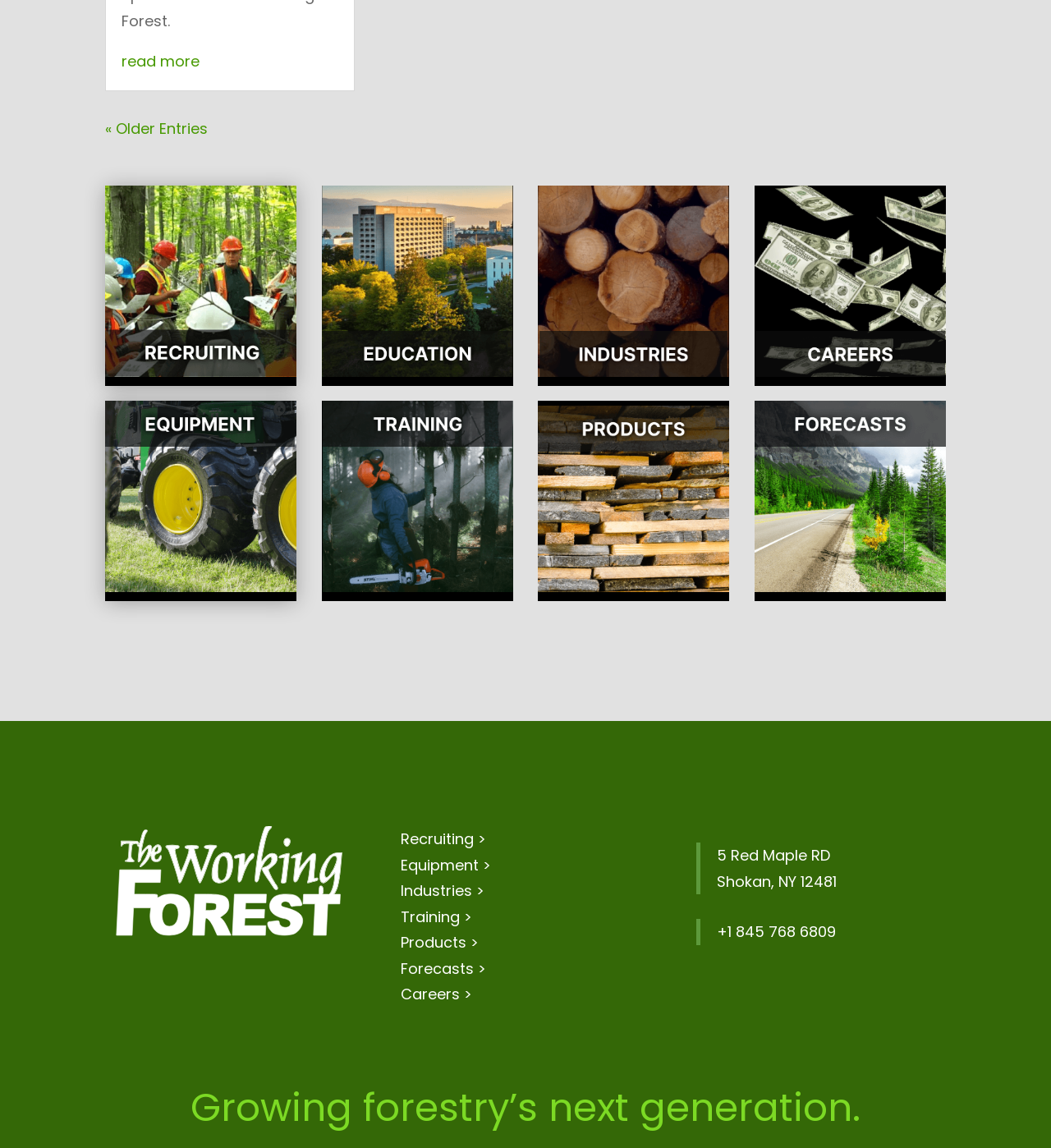What is the theme of the webpage based on the heading?
Provide a one-word or short-phrase answer based on the image.

Forestry